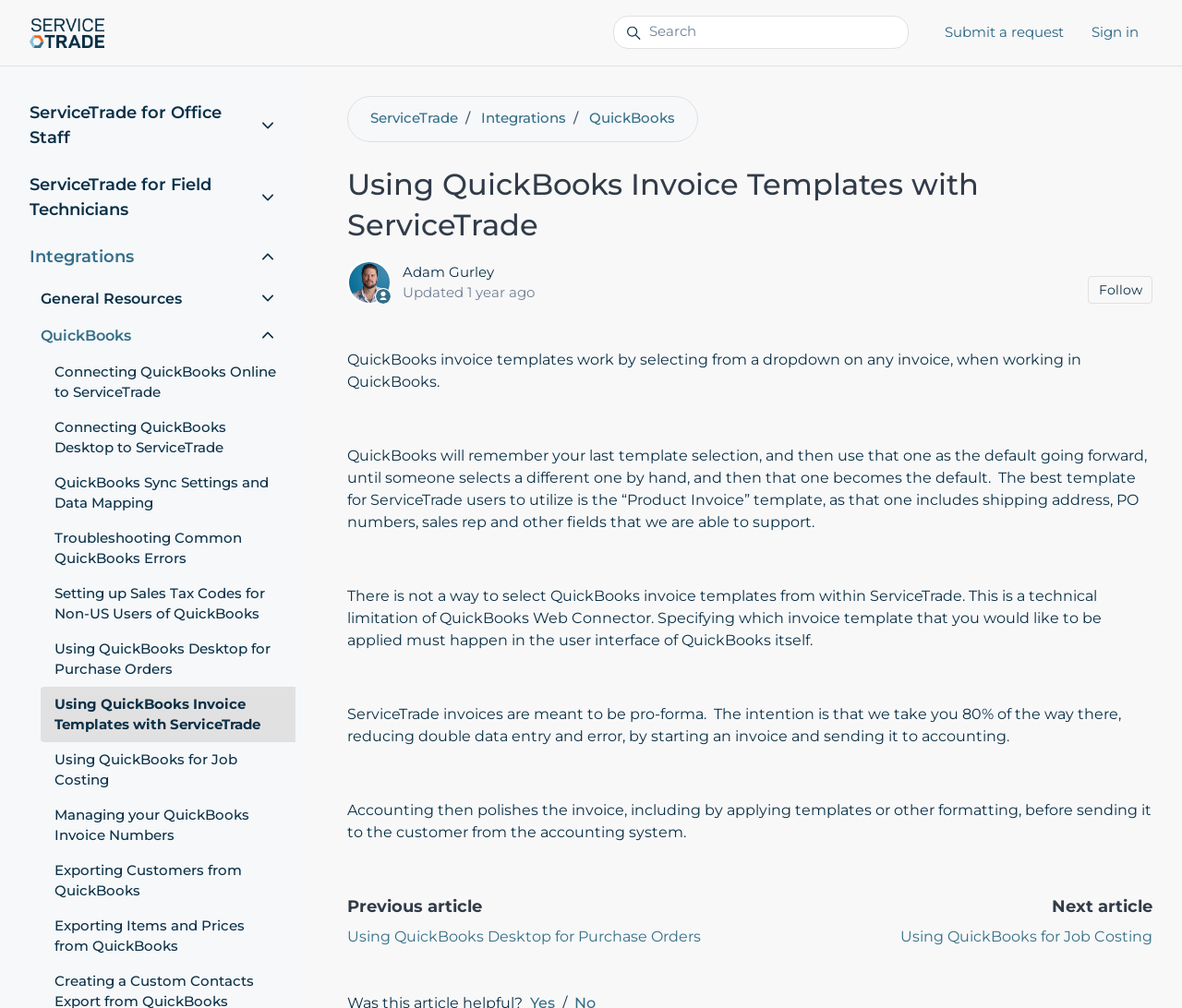Locate the bounding box coordinates of the clickable area needed to fulfill the instruction: "Sign in".

[0.912, 0.015, 0.975, 0.05]